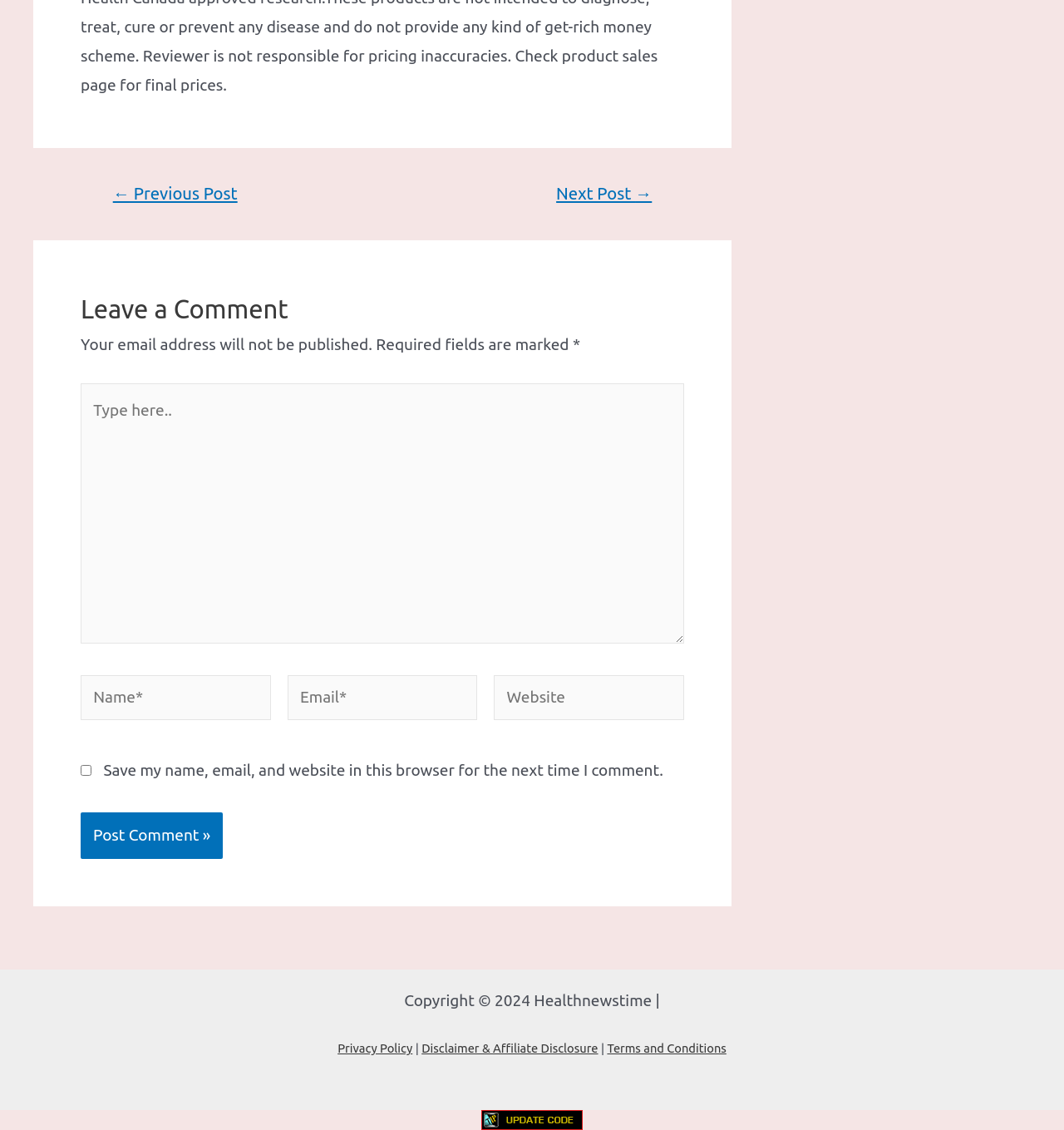Locate the bounding box coordinates of the area where you should click to accomplish the instruction: "Type a message".

[0.076, 0.339, 0.643, 0.569]